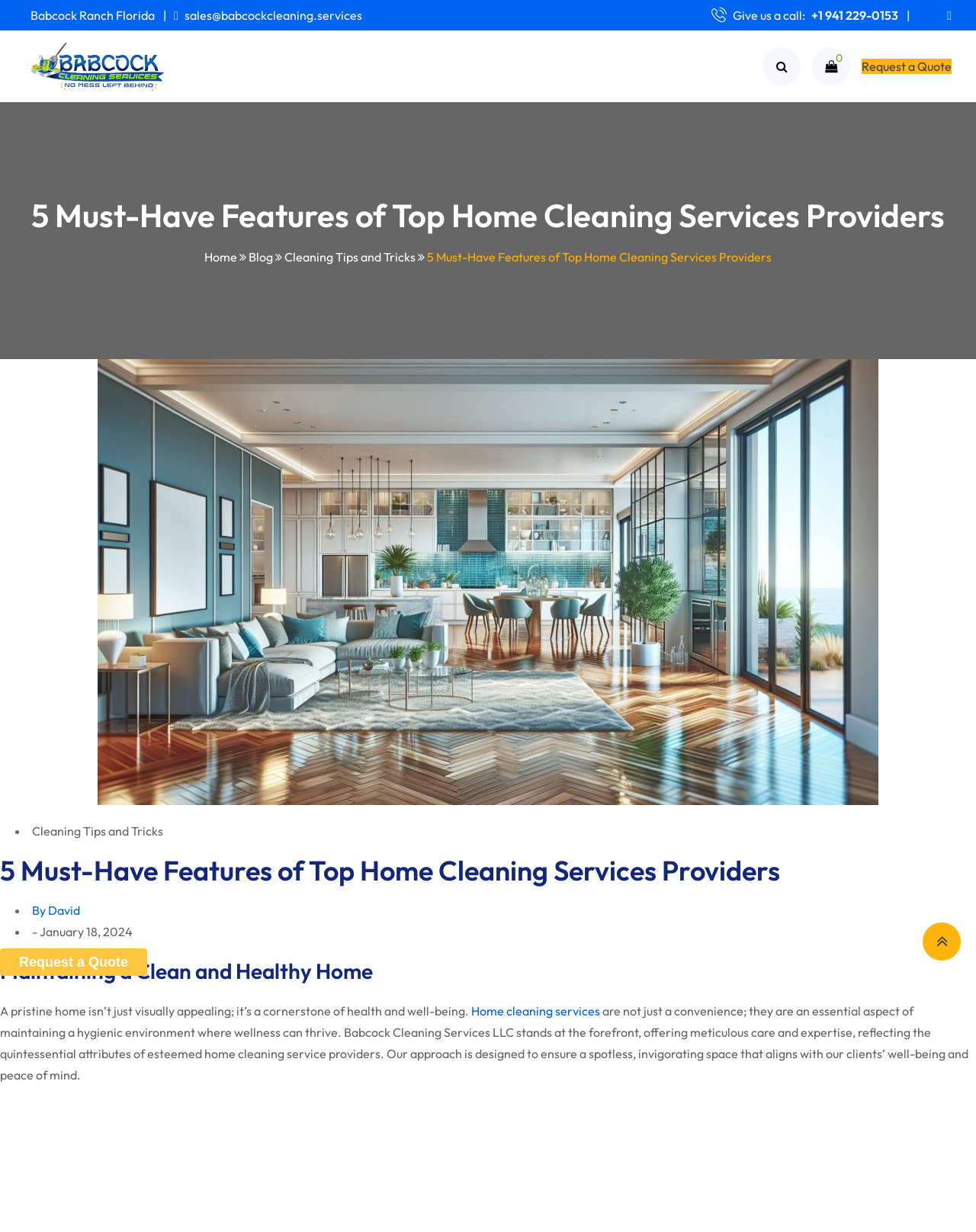Please provide a brief answer to the question using only one word or phrase: 
What is the purpose of home cleaning services?

essential aspect of maintaining a hygienic environment